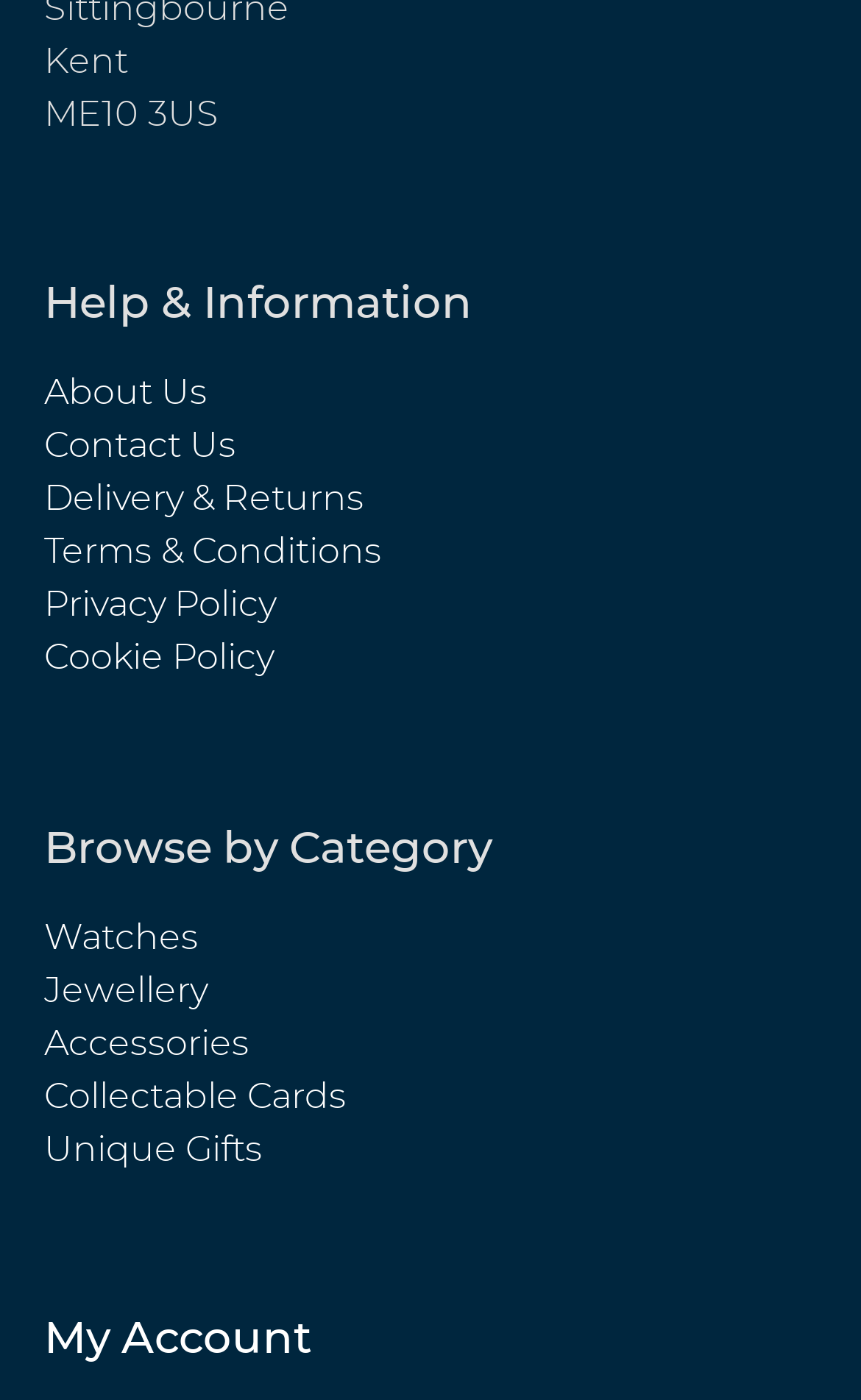Find the bounding box coordinates of the area that needs to be clicked in order to achieve the following instruction: "Follow the library on Facebook". The coordinates should be specified as four float numbers between 0 and 1, i.e., [left, top, right, bottom].

None